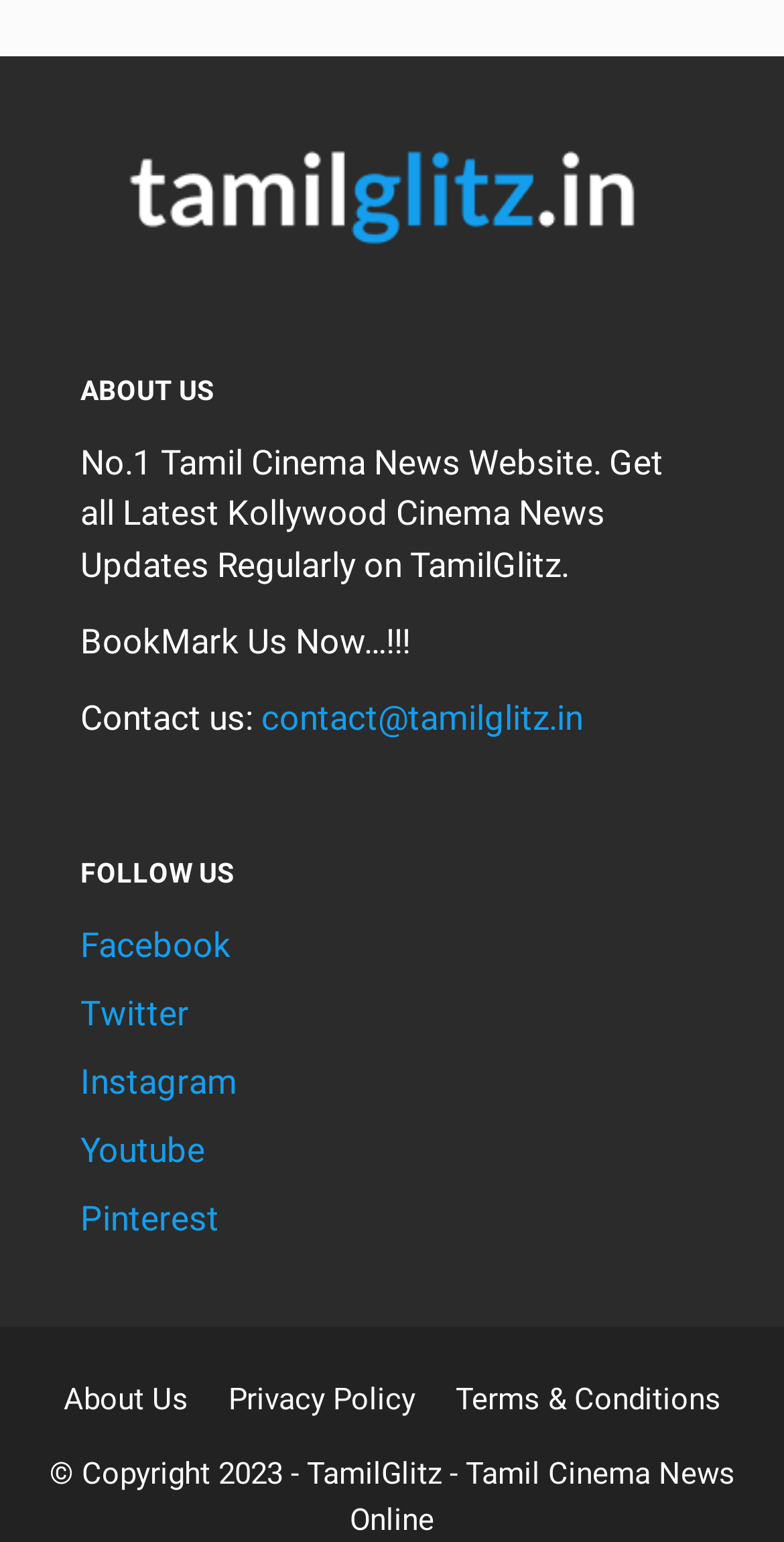Determine the bounding box for the UI element as described: "alt="Tamil Cinema News" title="TamilGlitz"". The coordinates should be represented as four float numbers between 0 and 1, formatted as [left, top, right, bottom].

[0.103, 0.139, 0.897, 0.165]